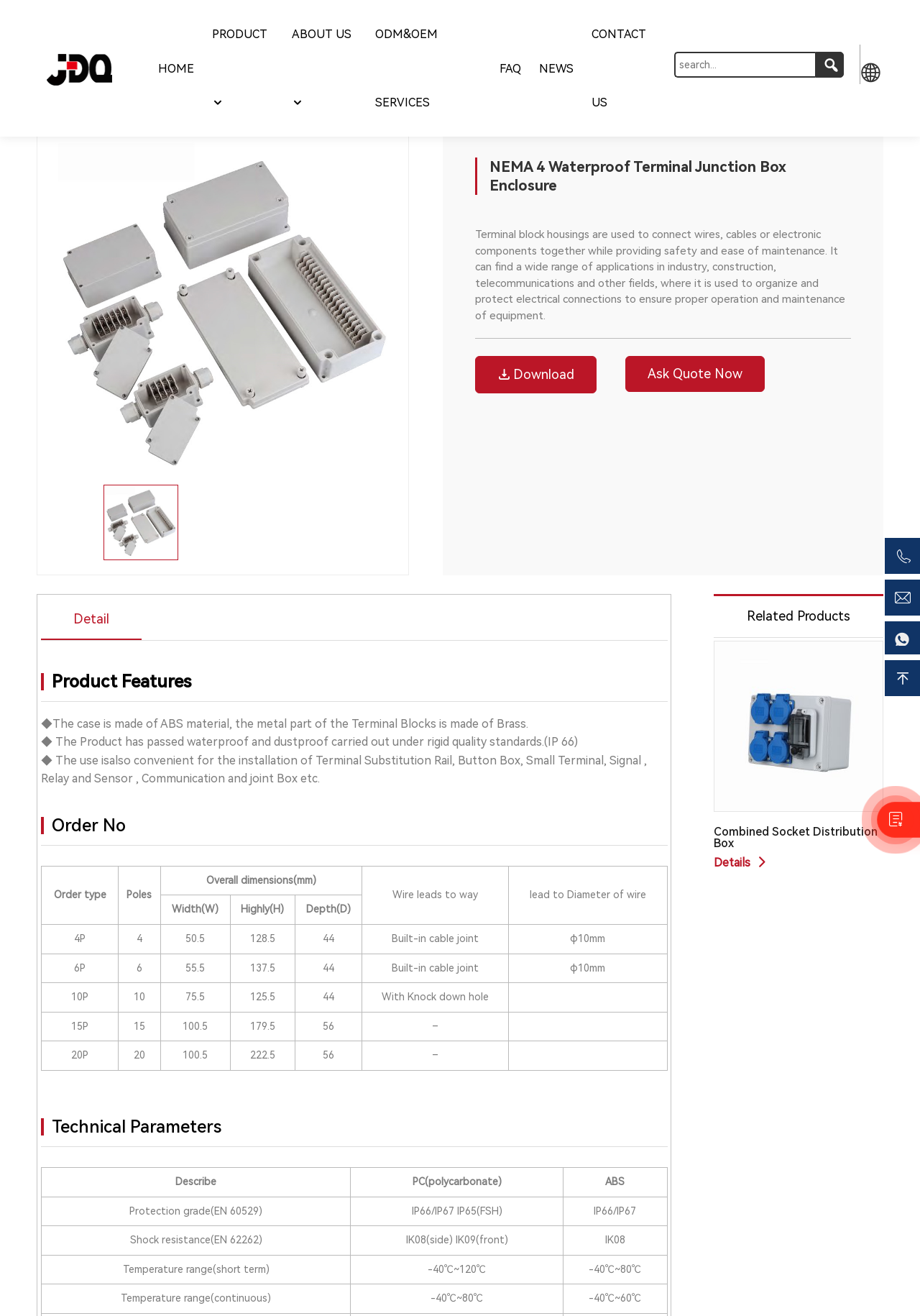What is the function of the knock-down hole?
Examine the image and give a concise answer in one word or a short phrase.

For cable joint